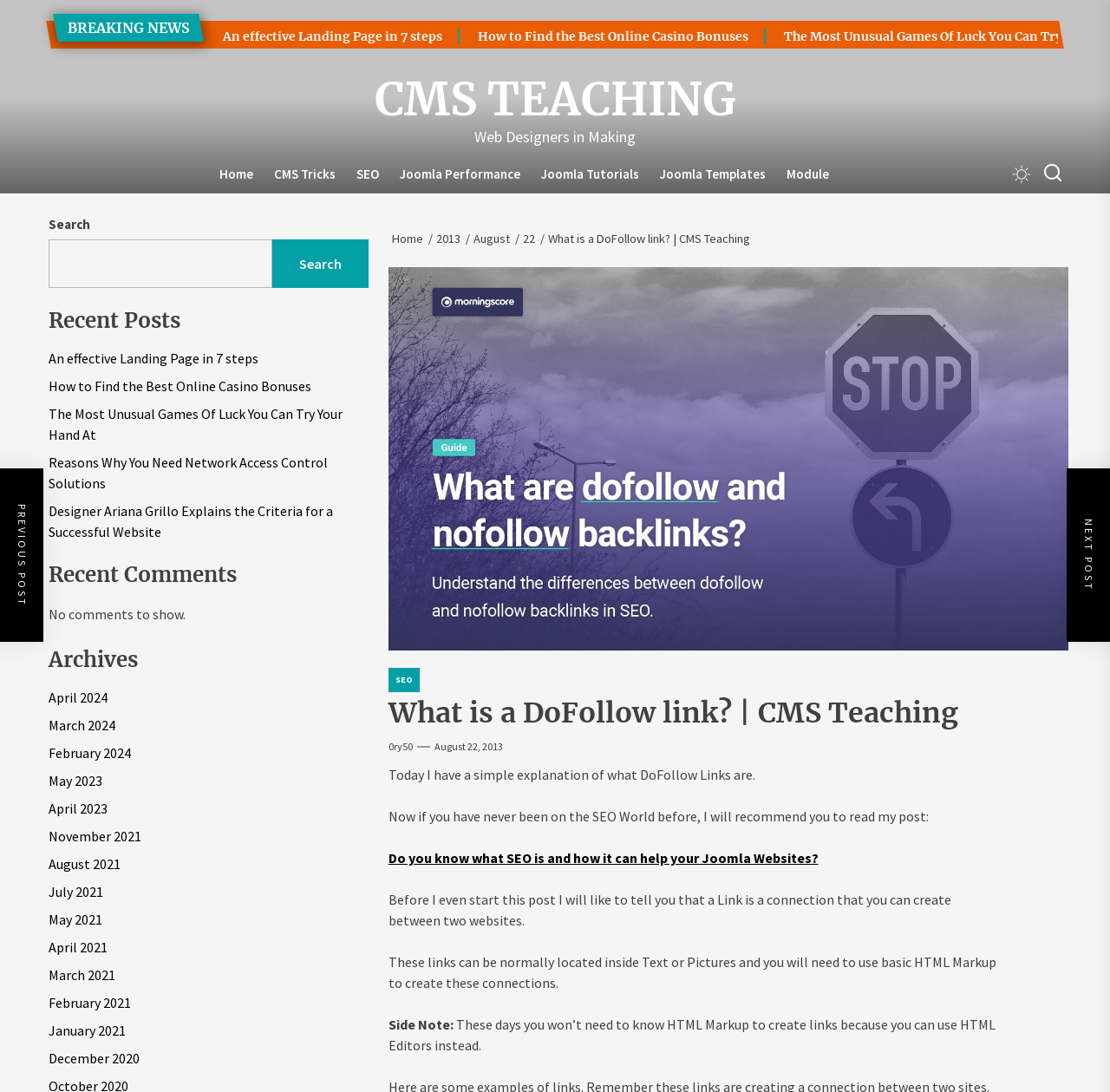Identify the bounding box coordinates necessary to click and complete the given instruction: "Go to Home page".

[0.188, 0.15, 0.237, 0.169]